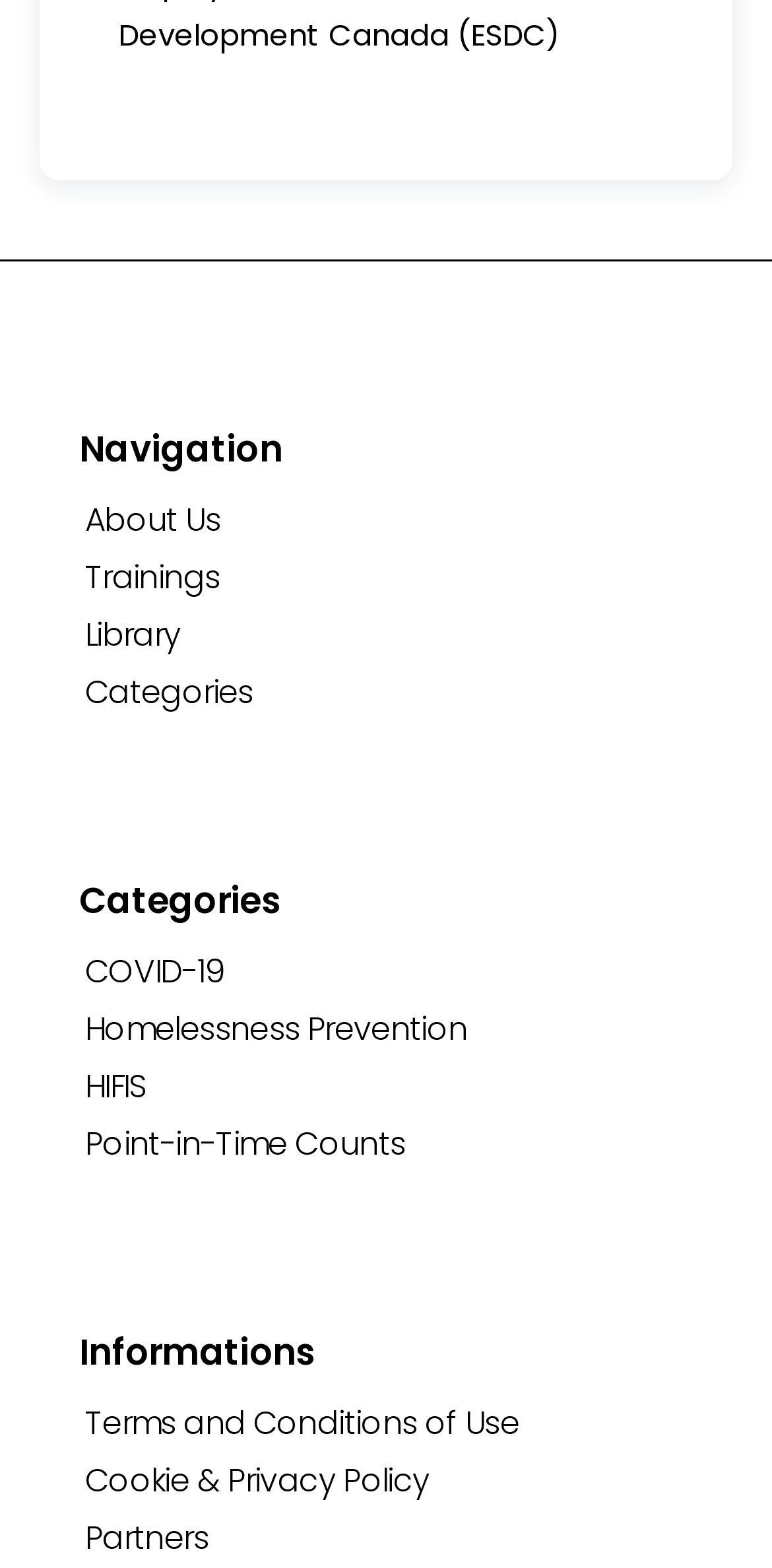Determine the bounding box of the UI element mentioned here: "Homelessness Prevention". The coordinates must be in the format [left, top, right, bottom] with values ranging from 0 to 1.

[0.085, 0.639, 0.915, 0.673]